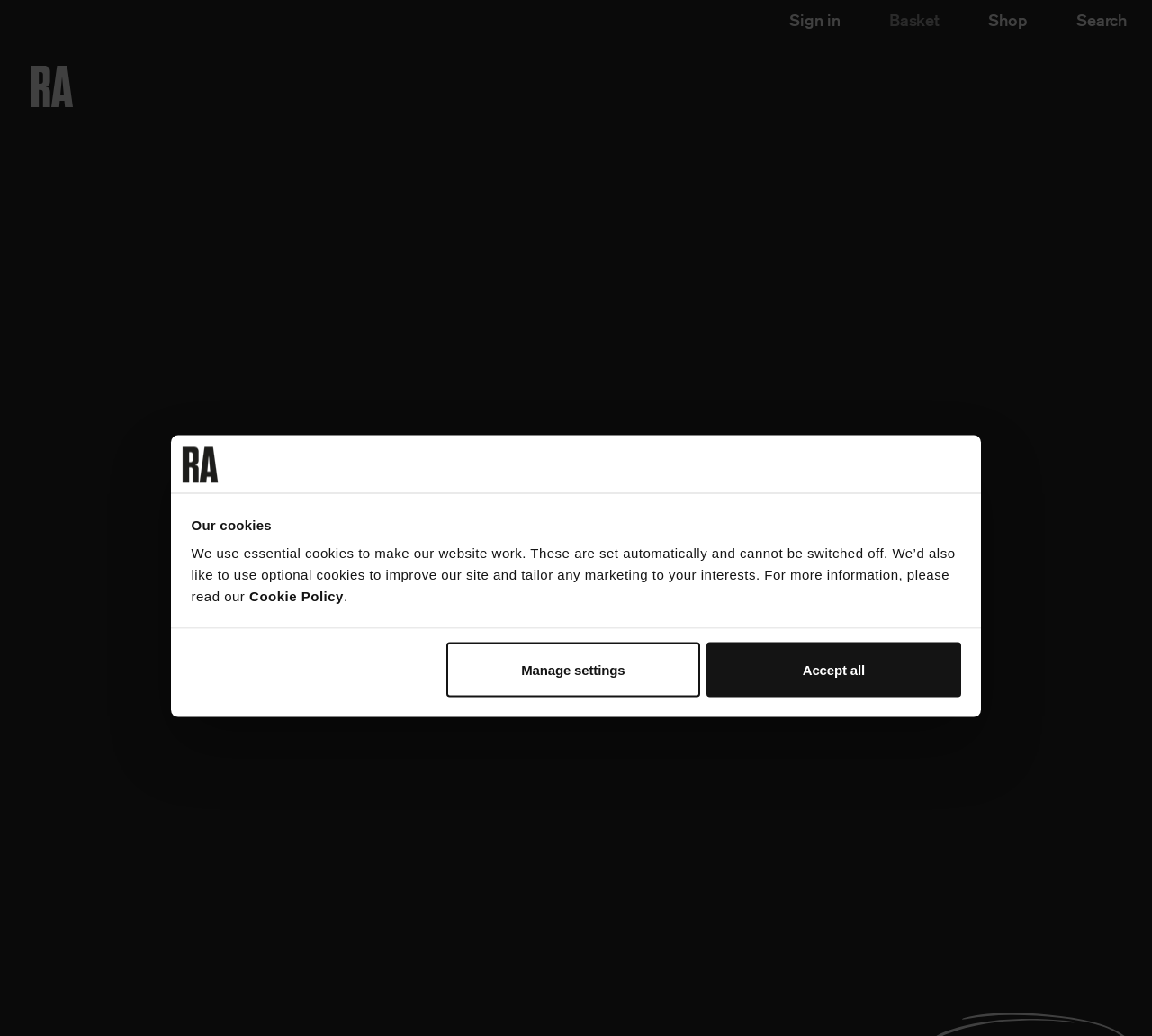Carefully examine the image and provide an in-depth answer to the question: What is the event about?

Based on the webpage, I can see that the event is about Russian art and the state, specifically during the period of 1917-1932. This is evident from the heading 'Art born in the revolution: Russian art and the state 1917-1932' and the description of the event.